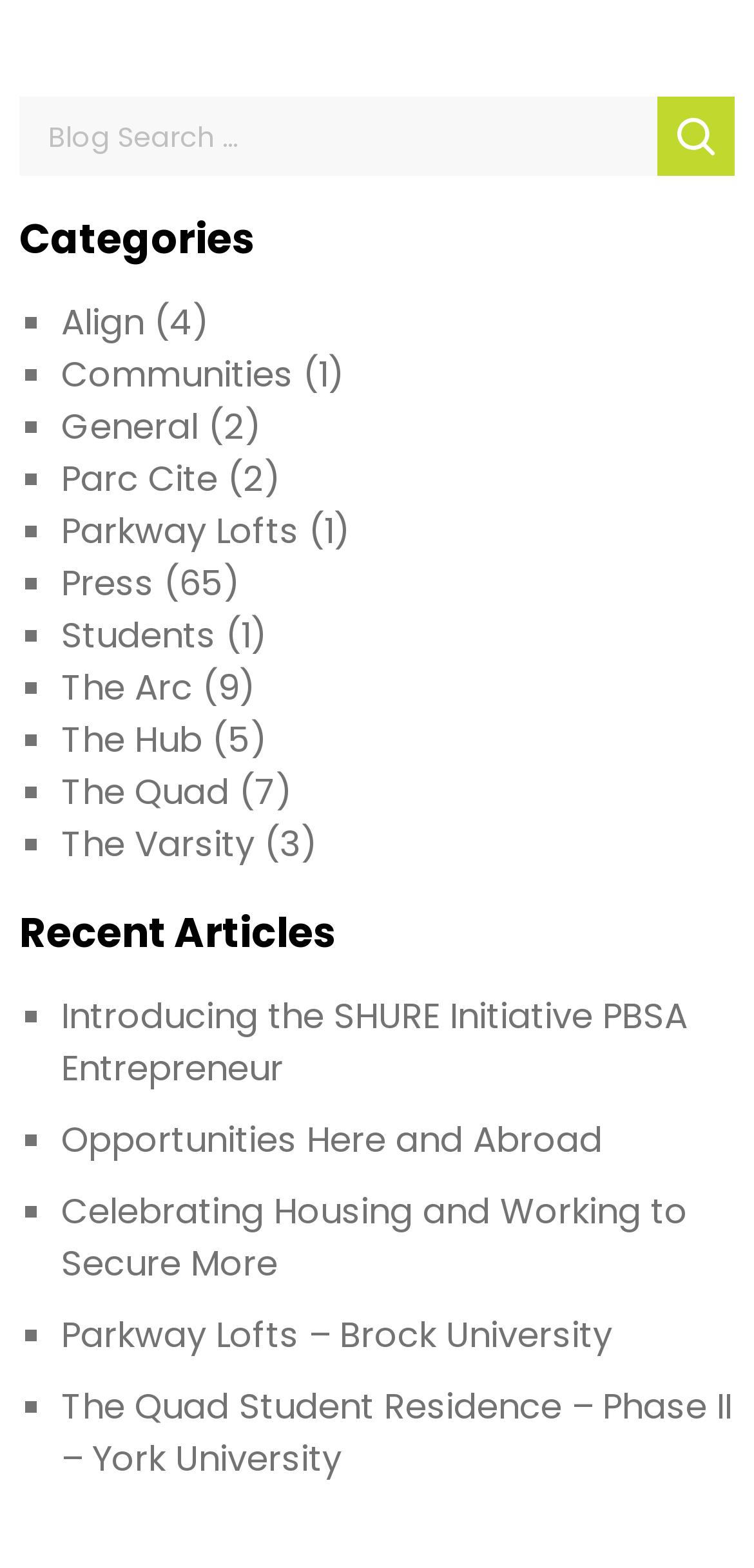How many recent articles are listed?
Based on the visual content, answer with a single word or a brief phrase.

5